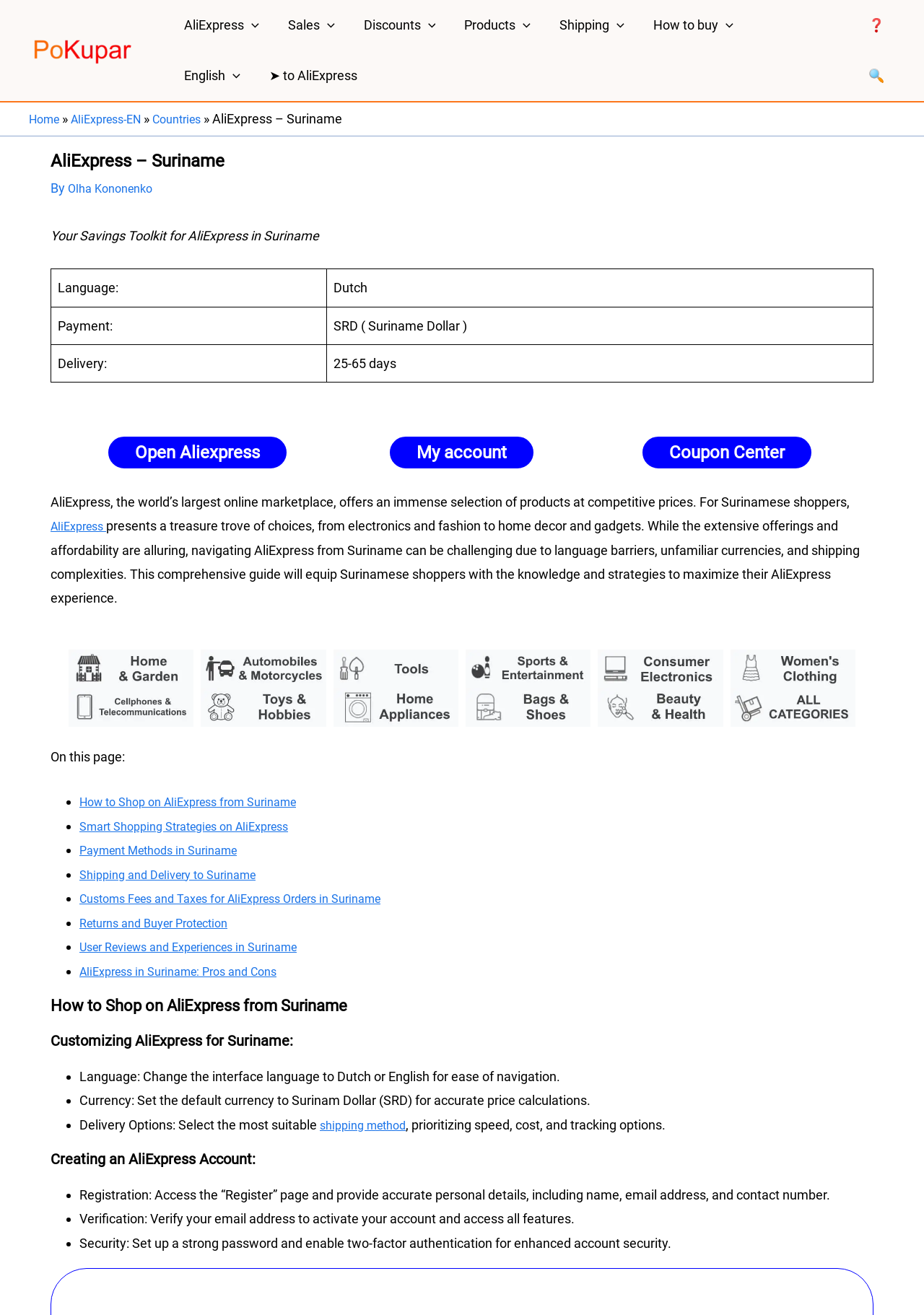Given the element description: "Payment Methods in Suriname", predict the bounding box coordinates of the UI element it refers to, using four float numbers between 0 and 1, i.e., [left, top, right, bottom].

[0.086, 0.641, 0.278, 0.653]